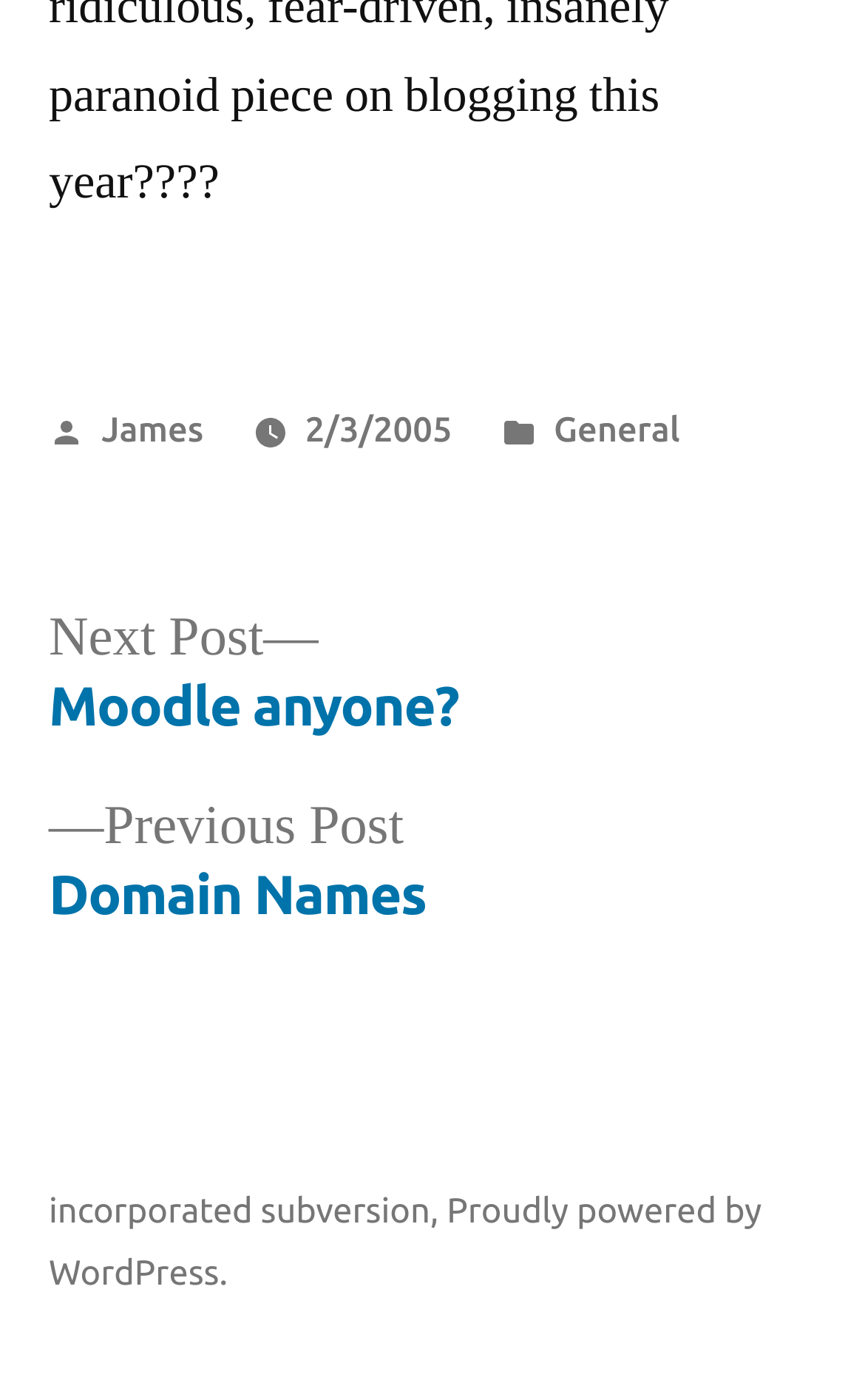Who posted the latest article?
Based on the image content, provide your answer in one word or a short phrase.

James